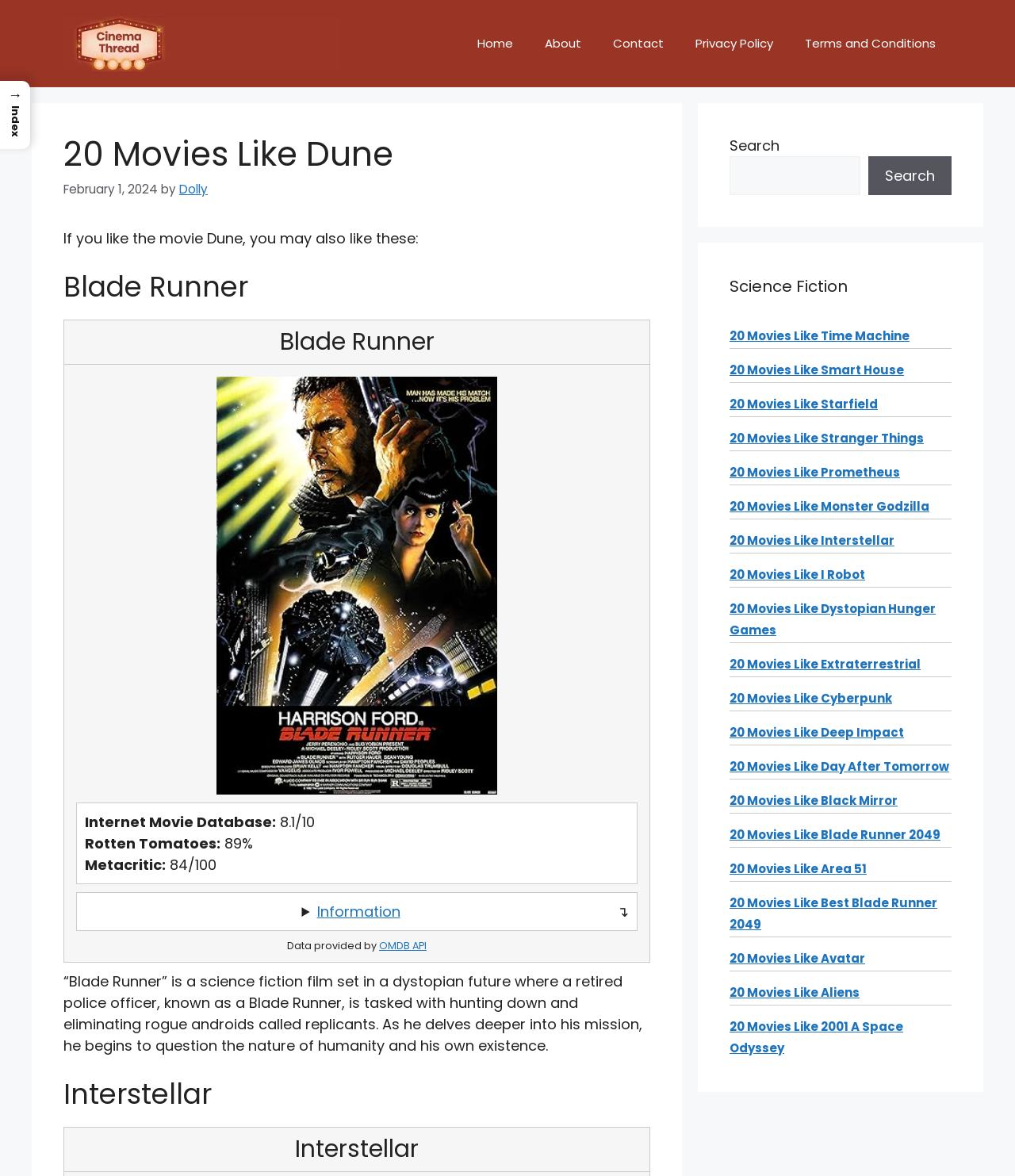Locate the bounding box coordinates of the clickable part needed for the task: "Search for a movie".

[0.719, 0.133, 0.848, 0.166]